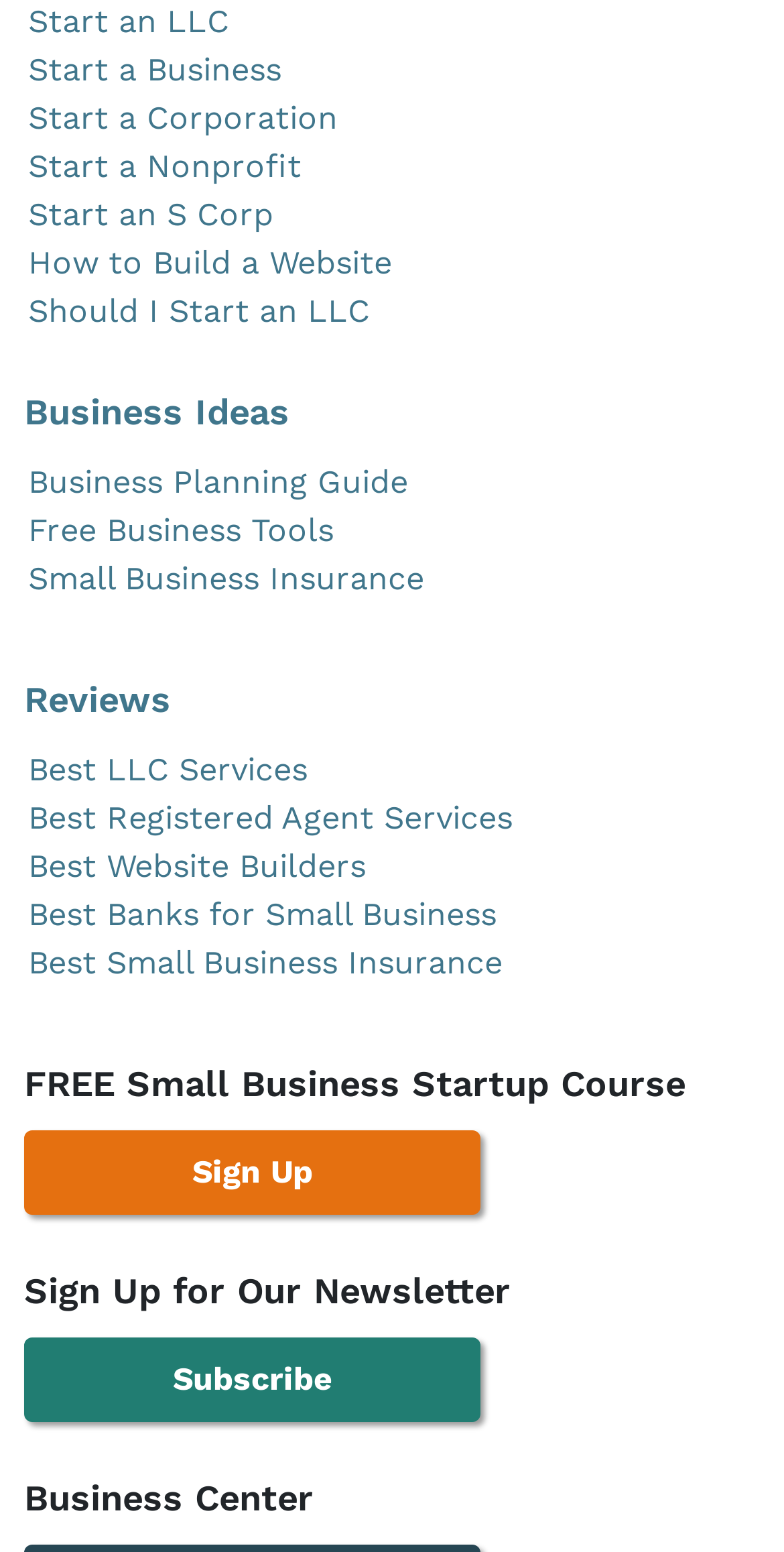Find the bounding box coordinates of the clickable area that will achieve the following instruction: "Sign up for the newsletter".

[0.031, 0.818, 0.651, 0.845]